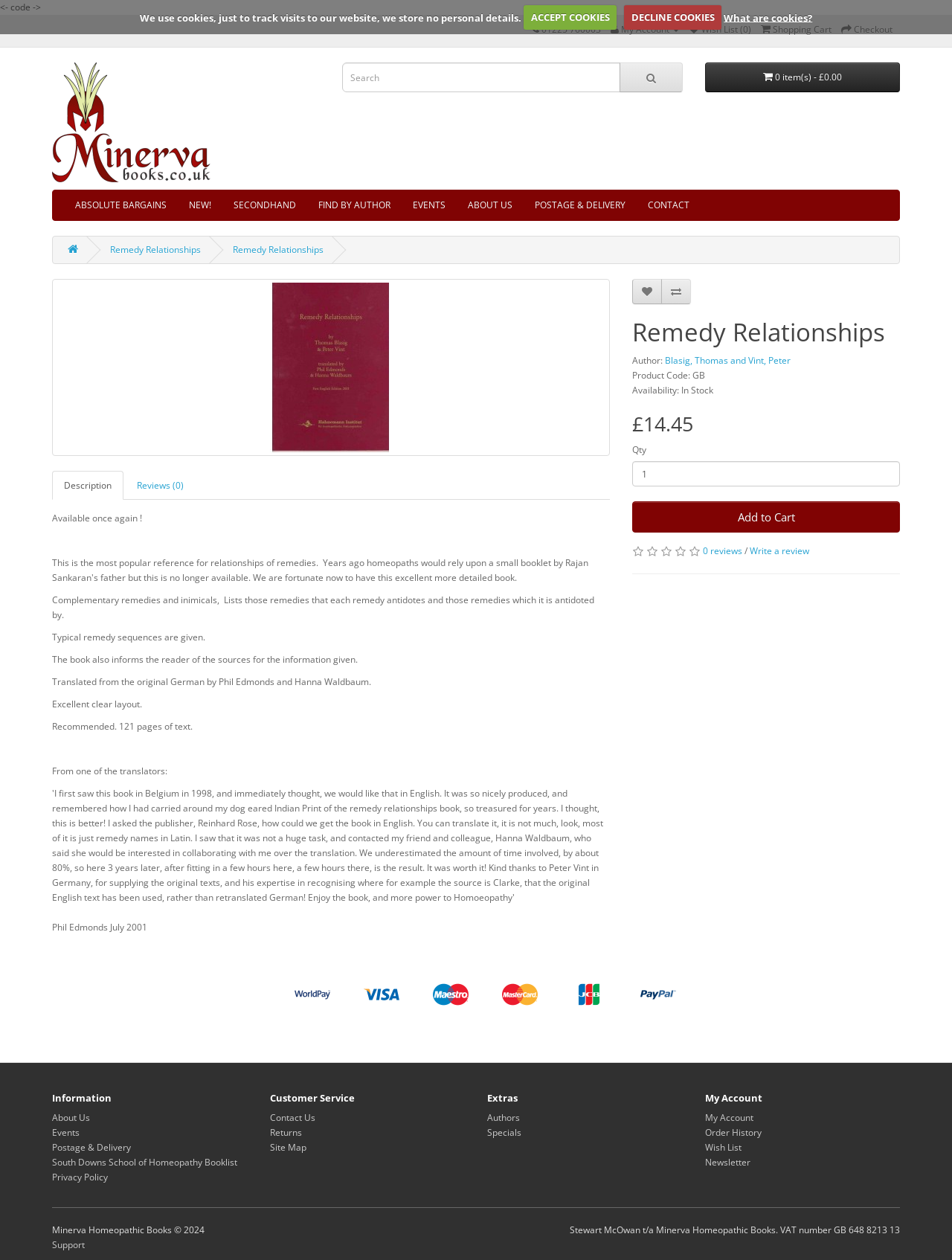Refer to the screenshot and give an in-depth answer to this question: What is the price of the book?

I found the price of the book by looking at the section with the heading 'Remedy Relationships' and finding the text '£14.45' which is a heading, indicating that it is a prominent piece of information, likely the price of the book.